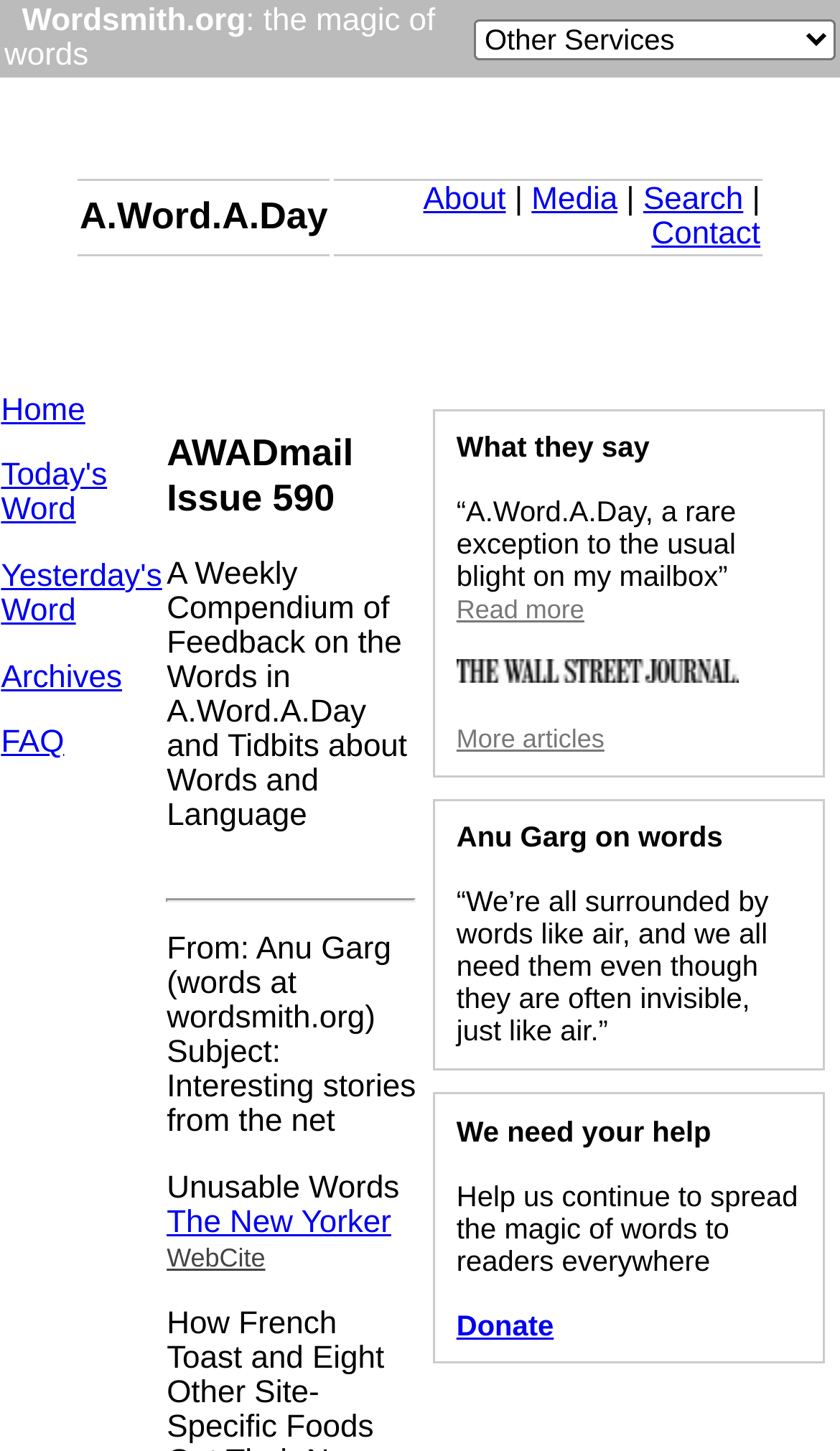Using the details in the image, give a detailed response to the question below:
What is the subject of the email?

The subject of the email can be found in the static text that says 'Subject: Interesting stories from the net', which is located below the title of the current issue.